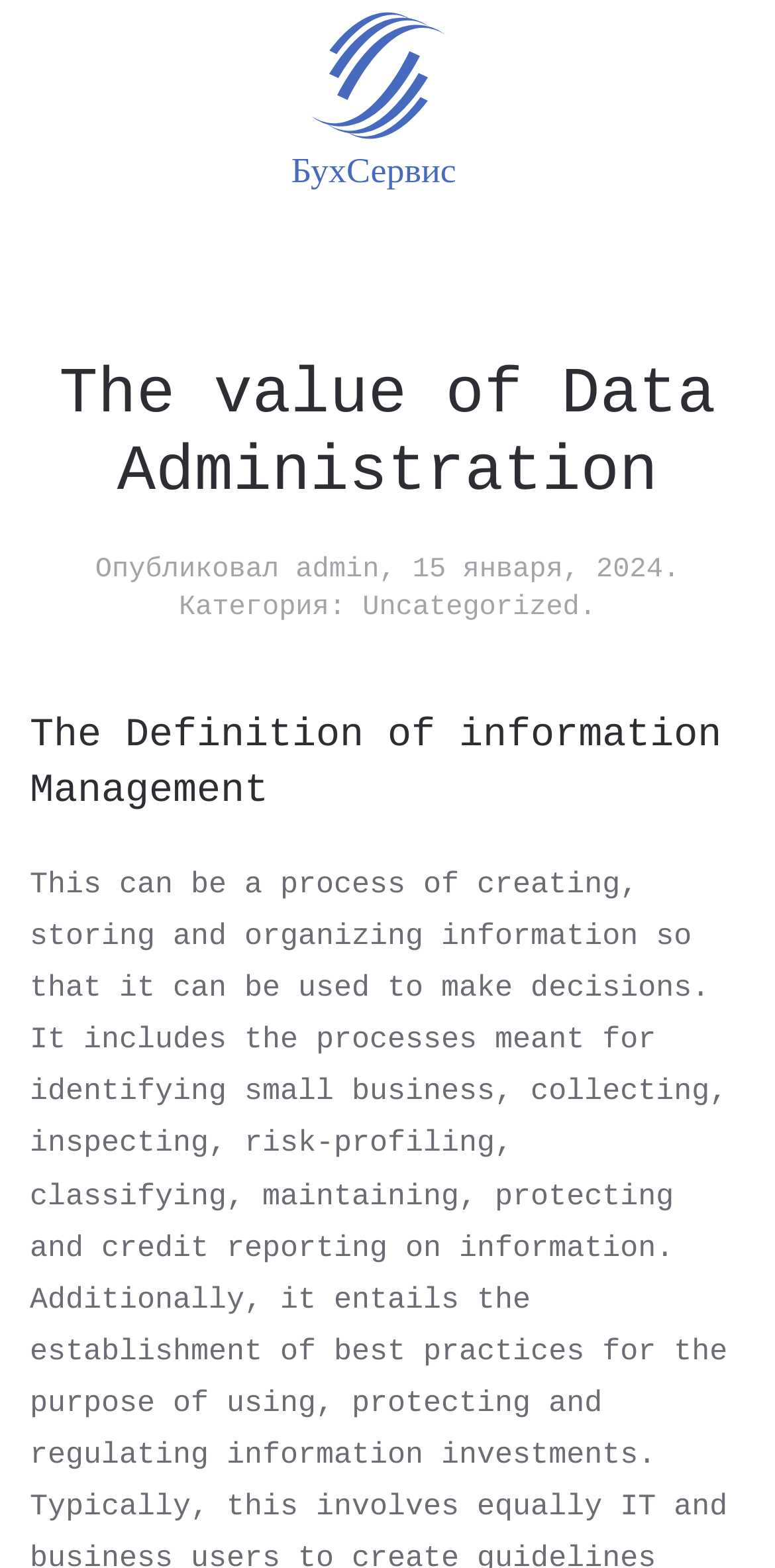Find and generate the main title of the webpage.

The value of Data Administration